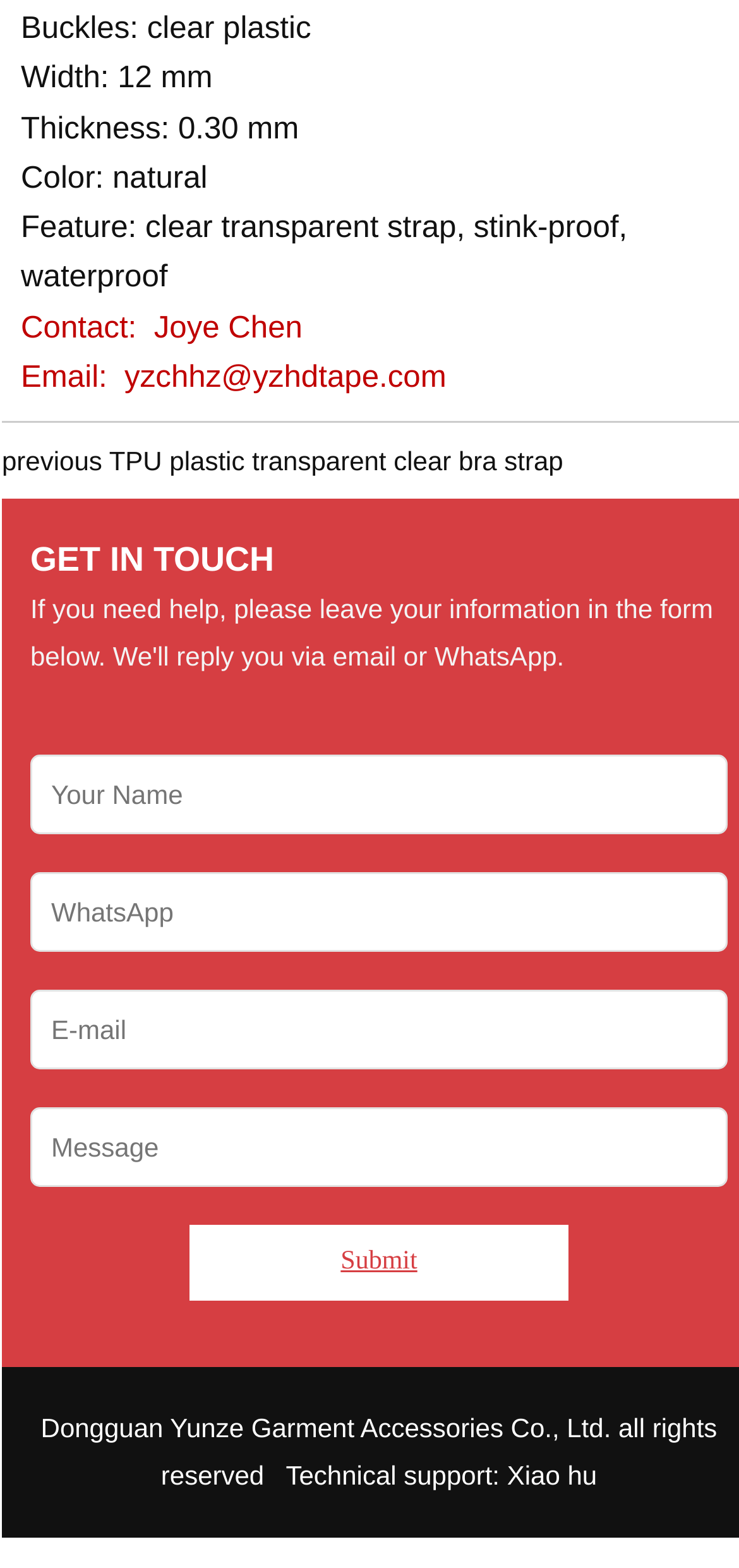Determine the bounding box coordinates of the element that should be clicked to execute the following command: "Enter your name in the text box".

[0.041, 0.482, 0.985, 0.532]